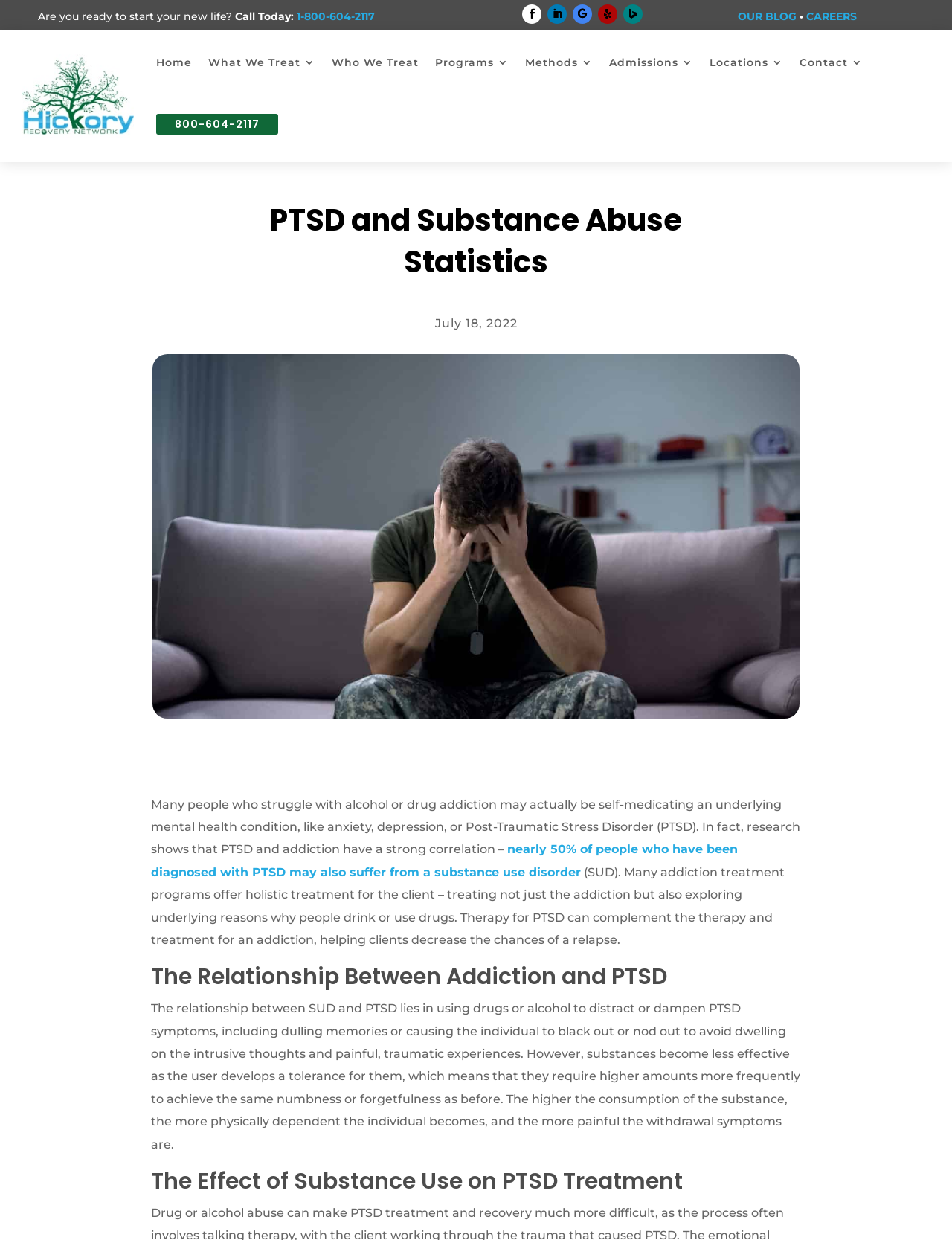Kindly provide the bounding box coordinates of the section you need to click on to fulfill the given instruction: "Visit the home page".

[0.164, 0.028, 0.201, 0.073]